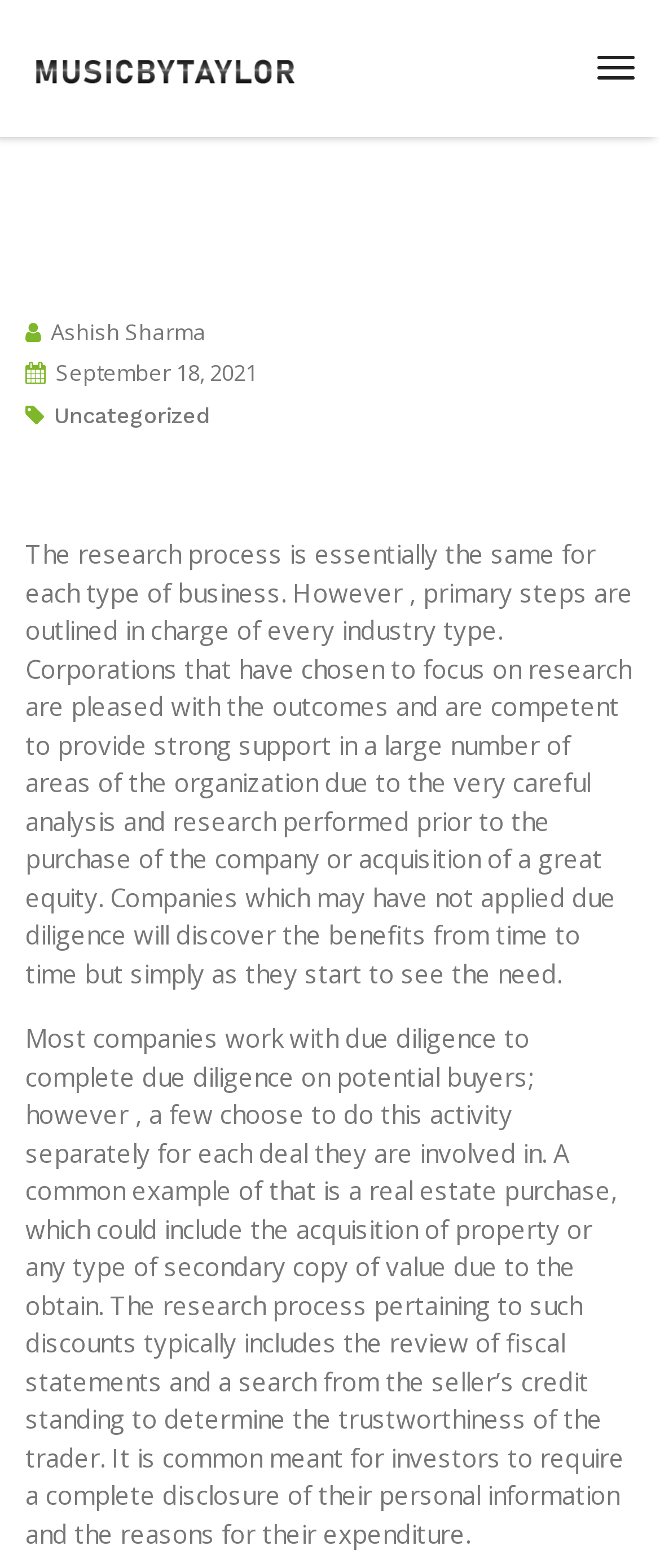Write an elaborate caption that captures the essence of the webpage.

The webpage appears to be a blog post or article discussing the research process in business, specifically due diligence. At the top left of the page, there is a logo image with a corresponding link. To the top right, there is a button with a dropdown menu, which is not expanded by default. 

Below the button, there is a header section that contains the author's name, "Ashish Sharma", and the publication date, "September 18, 2021". Next to the author's name, there is a link labeled "Uncategorized". 

The main content of the page is divided into two paragraphs. The first paragraph explains that the research process is similar for different types of businesses, but primary steps vary depending on the industry. It also mentions the benefits of conducting thorough research before making a purchase or acquisition. 

The second paragraph discusses how companies typically conduct due diligence when dealing with potential buyers, and provides an example of a real estate purchase. It explains that the research process involves reviewing financial statements and checking the seller's creditworthiness. The paragraph also mentions that investors often require full disclosure of personal information and investment reasons.